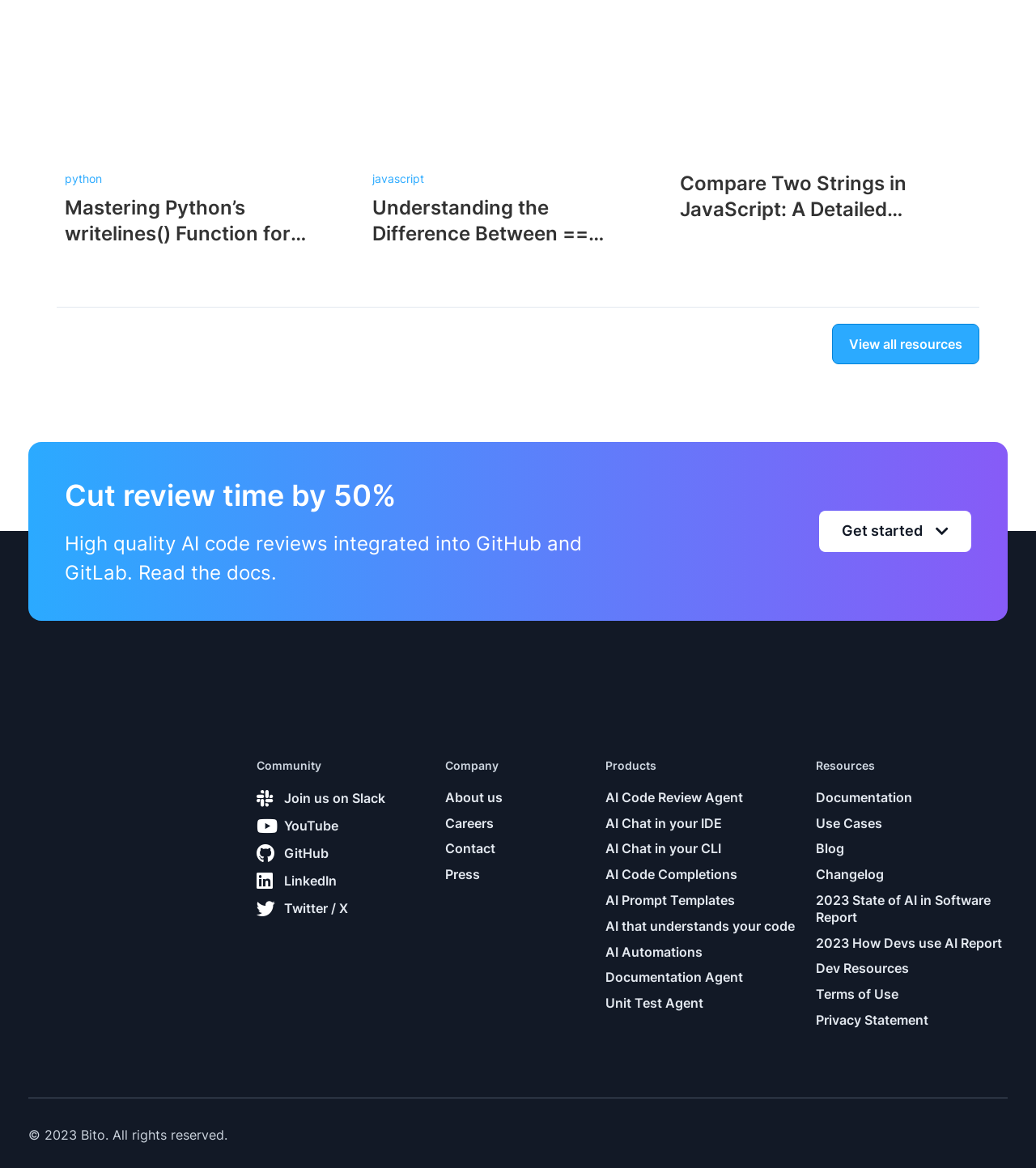What is the topic of the first article?
Answer the question with a single word or phrase derived from the image.

Python